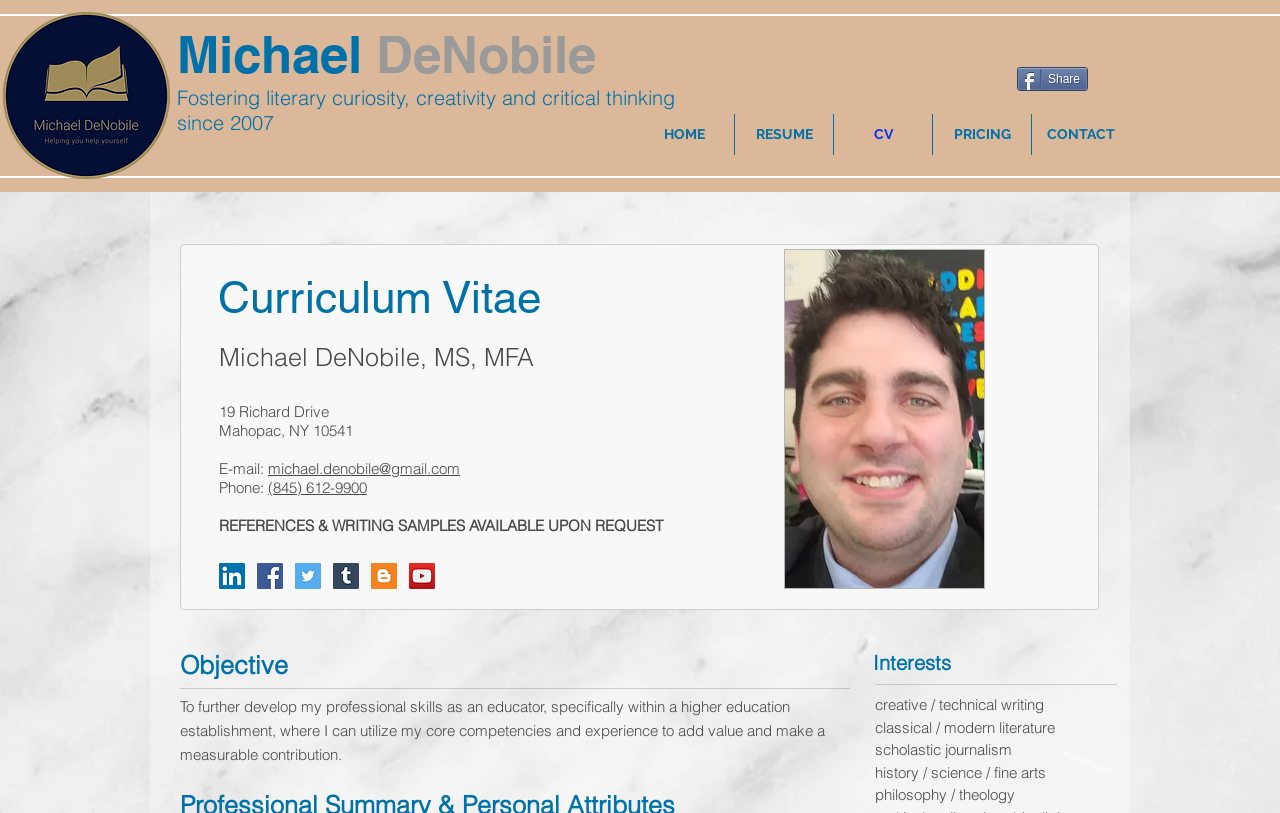Give a detailed overview of the webpage's appearance and contents.

This webpage is a personal curriculum vitae introduction for Michael DeNobile. At the top left, there is a link and an image with the name "Michael DeNobile". Below this, there is a heading with the same name, followed by another heading that describes Michael DeNobile as an educator who has been fostering literary curiosity, creativity, and critical thinking since 2007.

To the right of these headings, there is a navigation menu with links to different sections of the website, including "HOME", "RESUME", "CV", "PRICING", and "CONTACT". Below this menu, there is a "Share" button.

In the main content area, there is a heading that reads "Curriculum Vitae", followed by Michael DeNobile's name and title. Below this, there is a section with Michael's address, email, and phone number. There is also a note that references and writing samples are available upon request.

Below this section, there is a social bar with links to Michael's profiles on LinkedIn, Facebook, Twitter, Tumblr, Blogger, and YouTube. Each link has a corresponding image.

To the right of the social bar, there is a section with headings for "Objective" and "Interests". The objective section describes Michael's career goals, while the interests section lists his hobbies and areas of interest, including creative writing, literature, journalism, history, science, fine arts, philosophy, and theology.

Throughout the page, there are several images, including a profile picture of Michael DeNobile and icons for each social media platform.